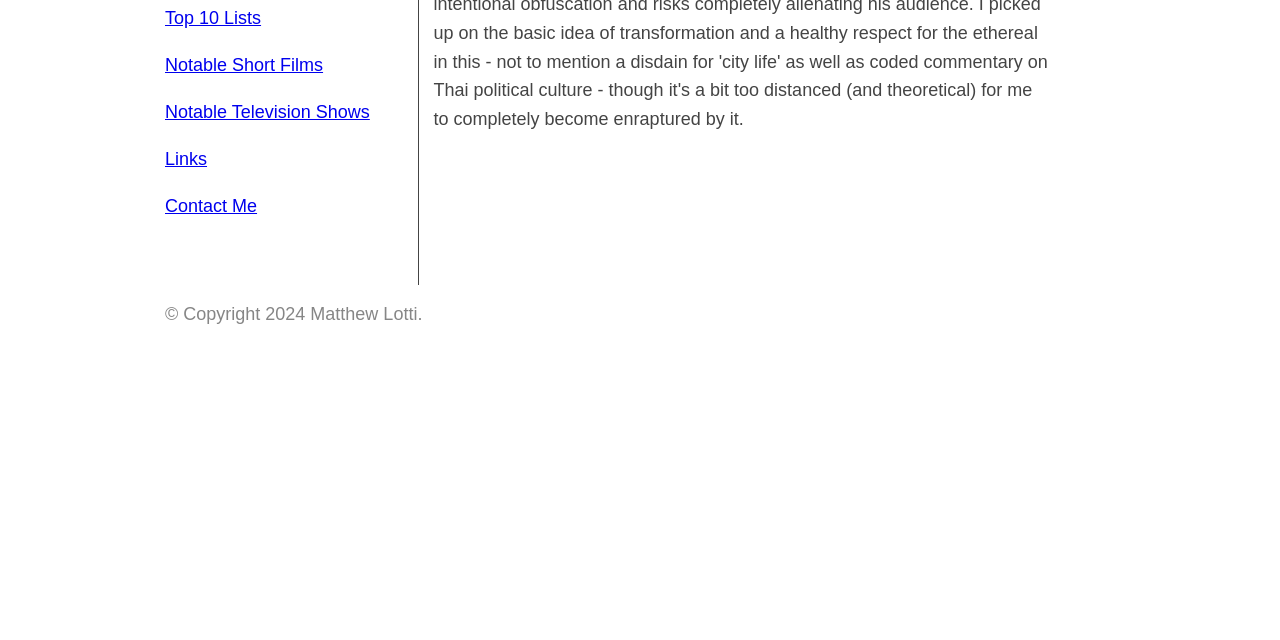Based on the element description: "OK", identify the bounding box coordinates for this UI element. The coordinates must be four float numbers between 0 and 1, listed as [left, top, right, bottom].

None